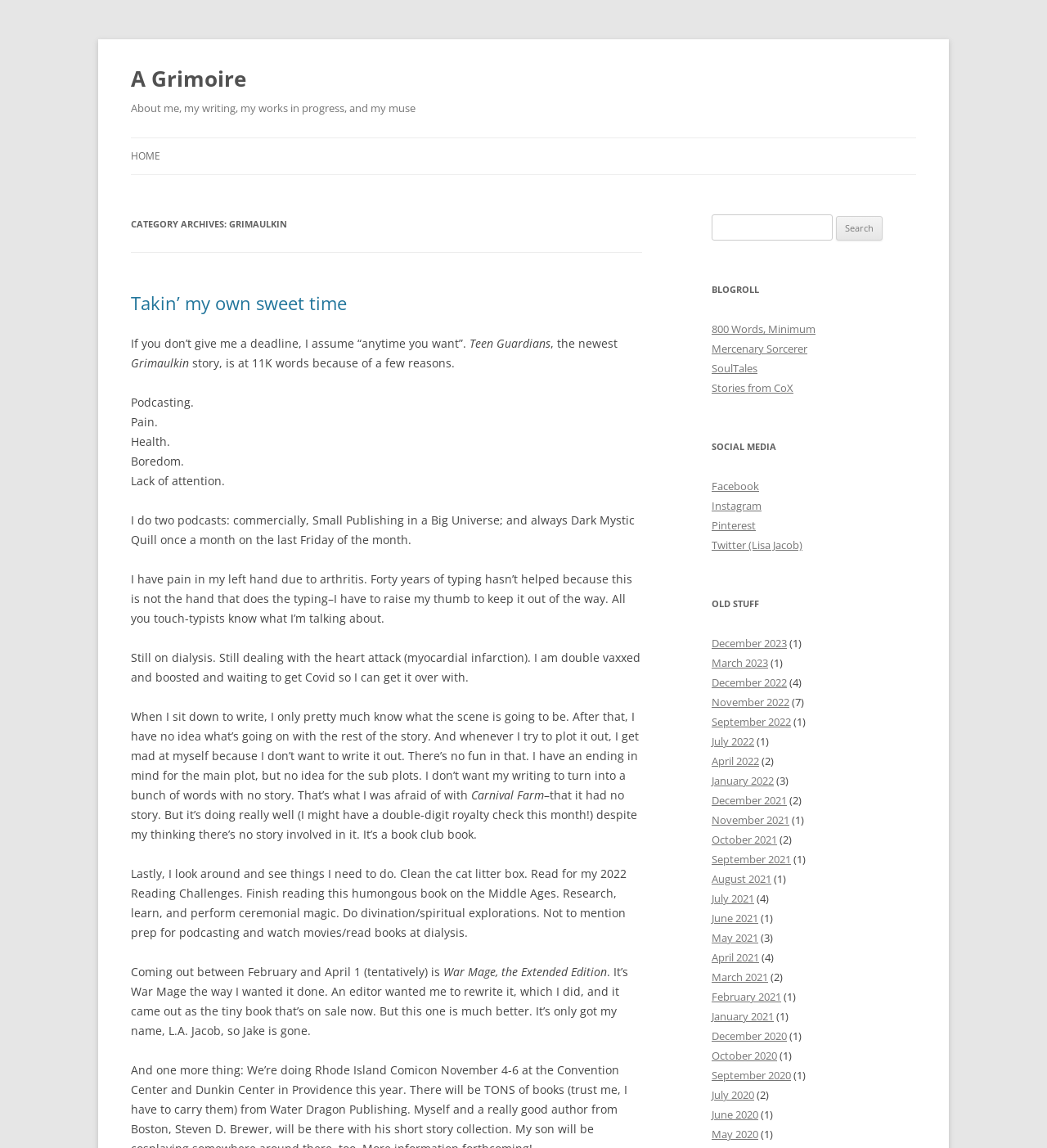How many social media links are there?
Respond to the question with a single word or phrase according to the image.

Five